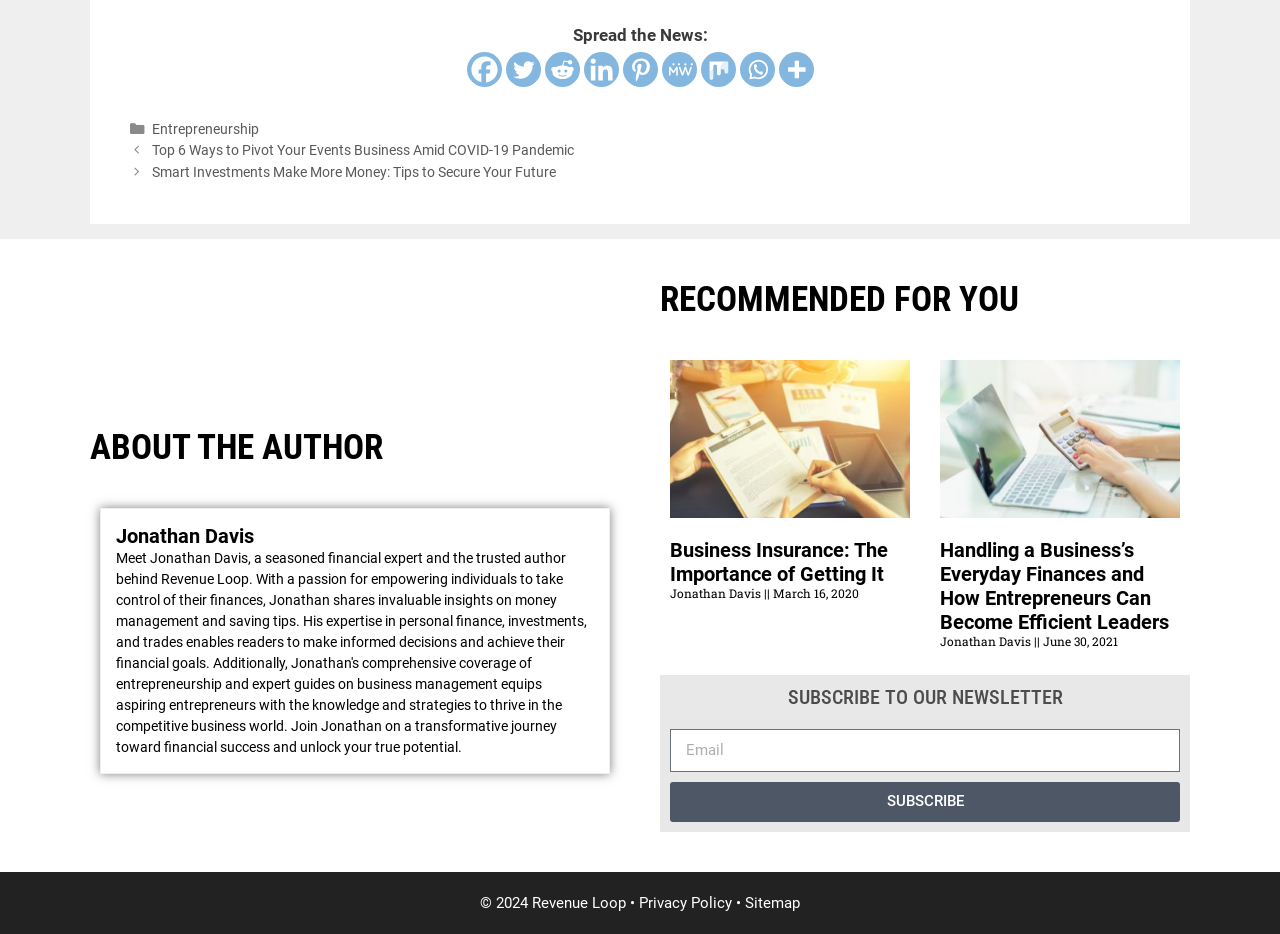For the following element description, predict the bounding box coordinates in the format (top-left x, top-left y, bottom-right x, bottom-right y). All values should be floating point numbers between 0 and 1. Description: Sitemap

[0.582, 0.957, 0.625, 0.976]